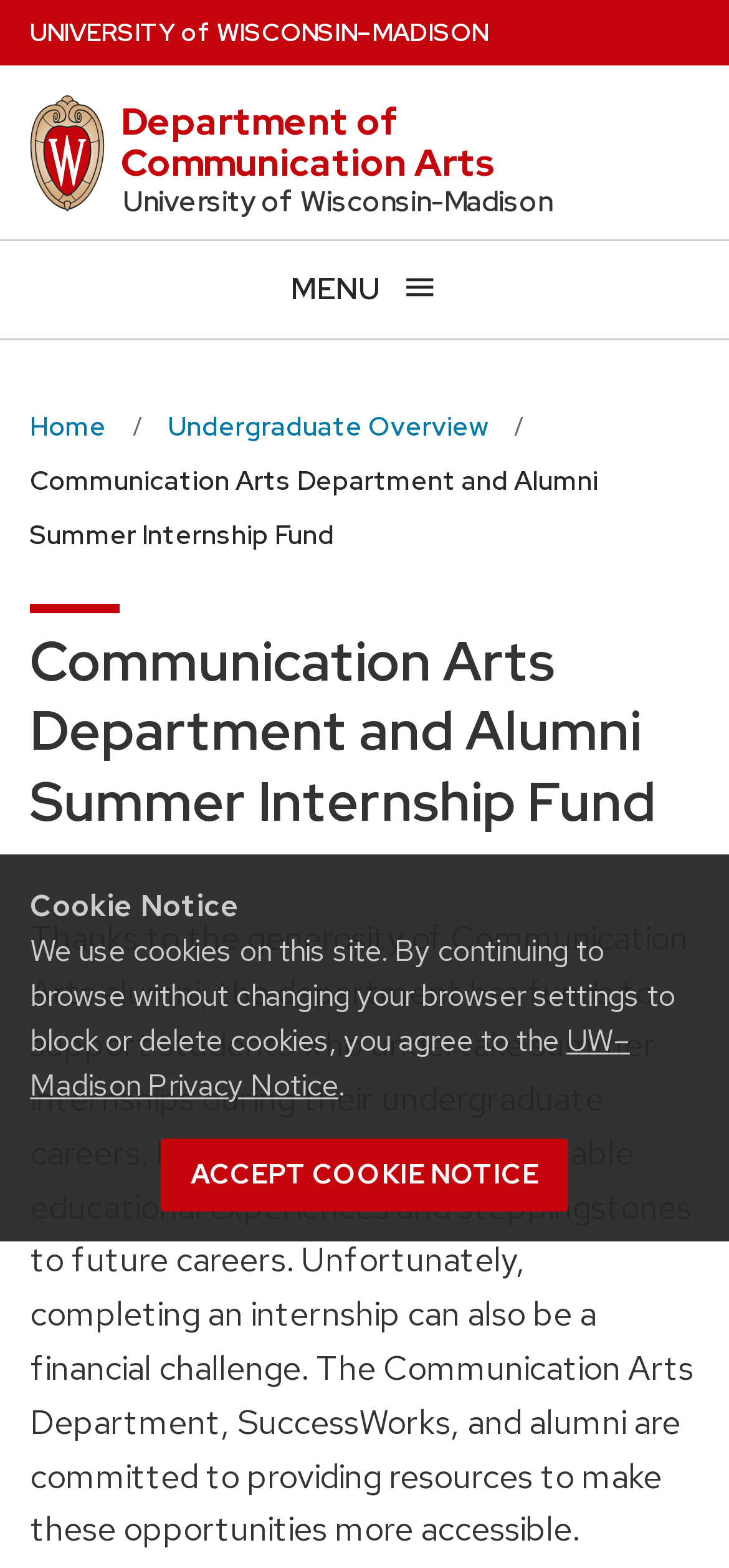What is the function of the 'Open menu' button?
Please provide a single word or phrase in response based on the screenshot.

Controls the top menus